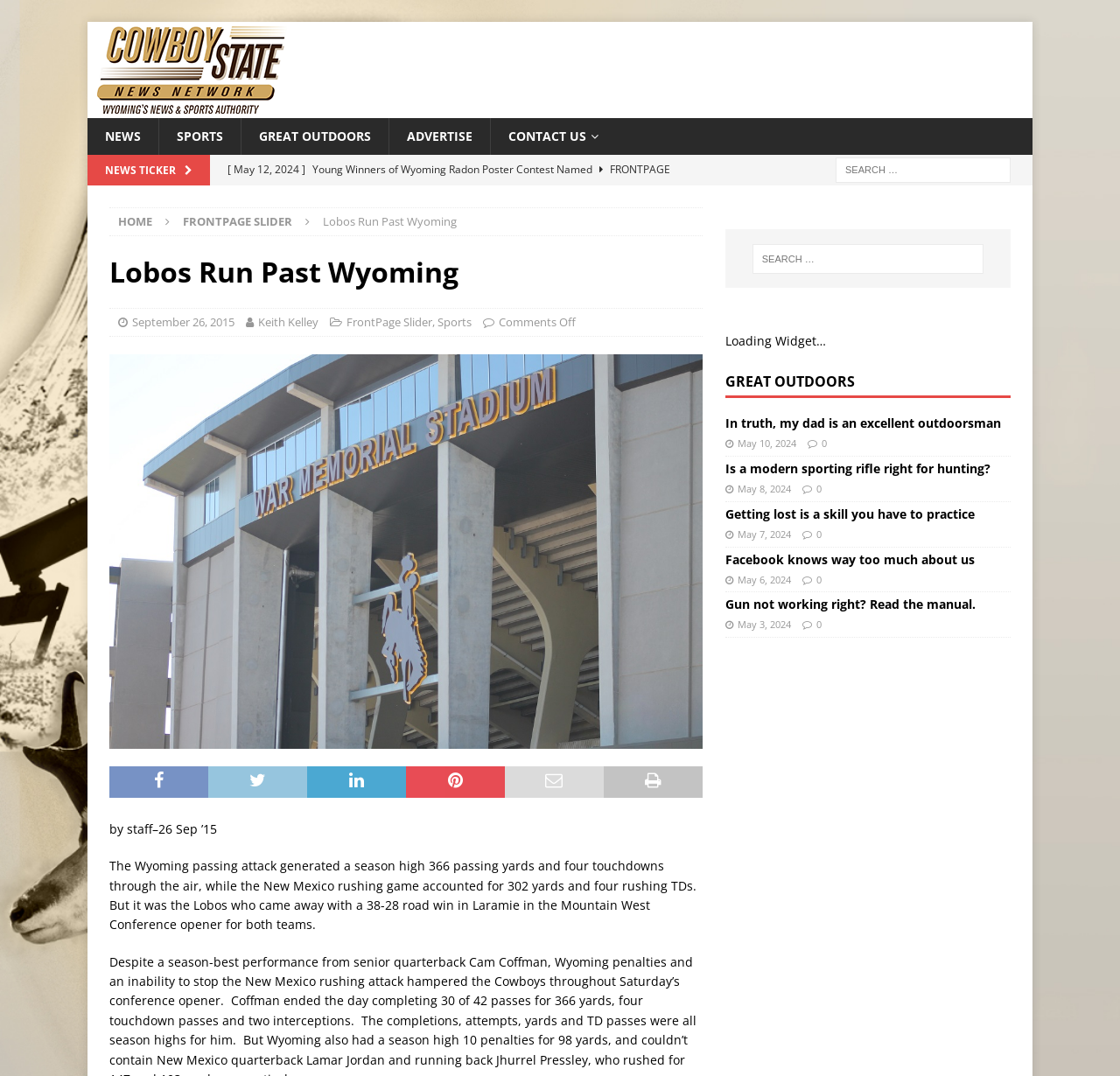Please locate the bounding box coordinates of the element's region that needs to be clicked to follow the instruction: "Search for something". The bounding box coordinates should be provided as four float numbers between 0 and 1, i.e., [left, top, right, bottom].

[0.746, 0.147, 0.902, 0.17]